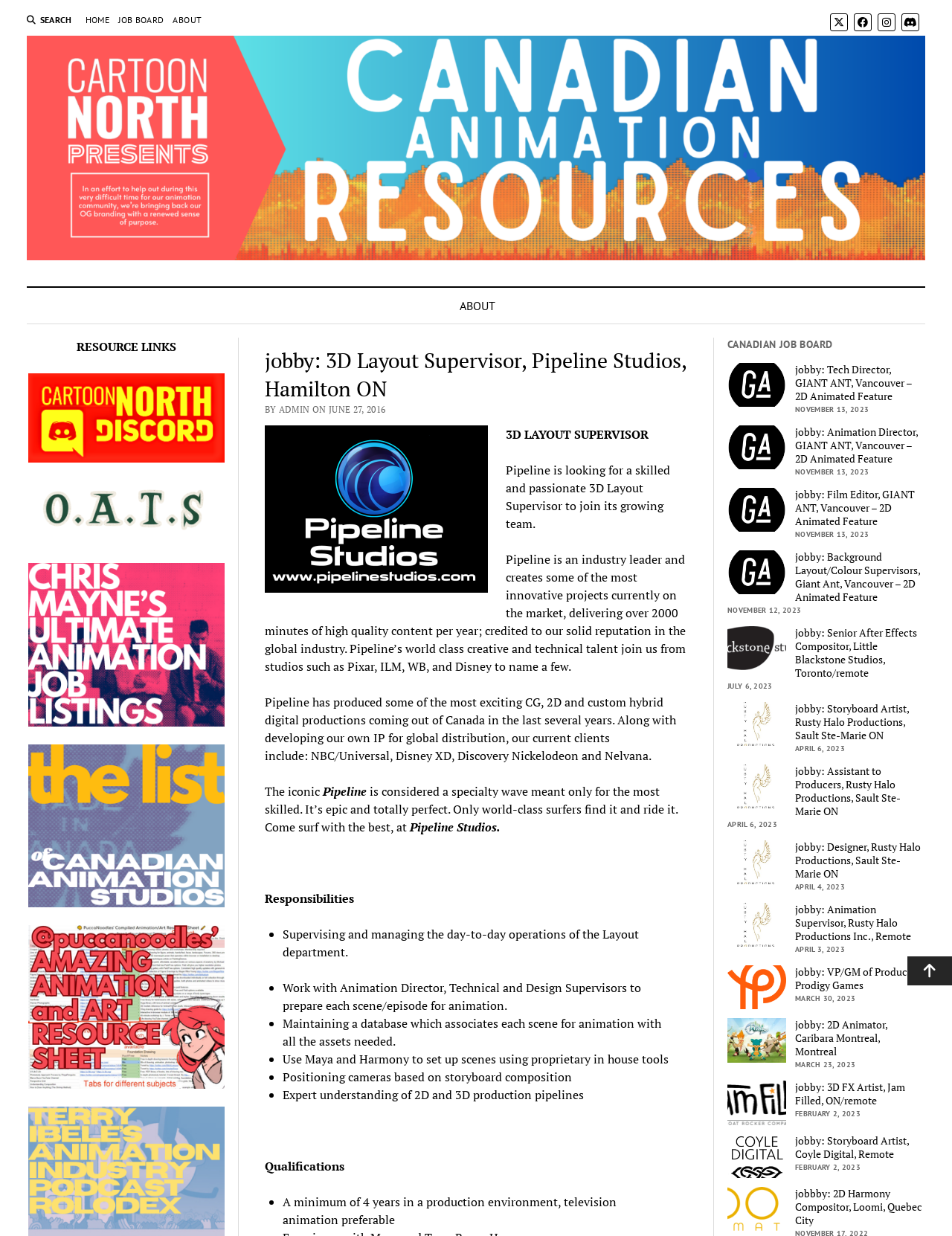Please specify the bounding box coordinates of the clickable region necessary for completing the following instruction: "View the job board". The coordinates must consist of four float numbers between 0 and 1, i.e., [left, top, right, bottom].

[0.124, 0.011, 0.172, 0.022]